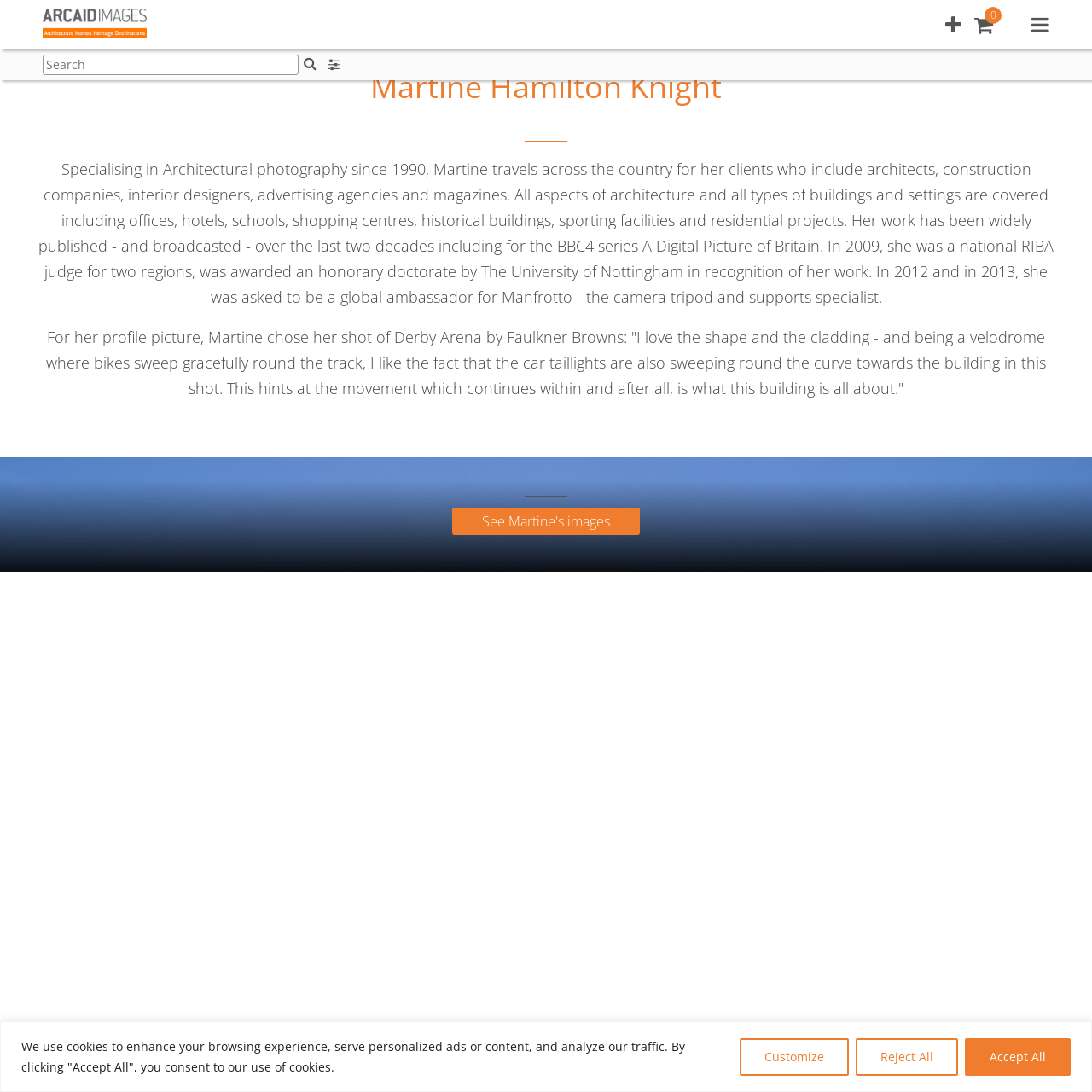Pinpoint the bounding box coordinates of the clickable element to carry out the following instruction: "Expand footer."

[0.946, 0.97, 0.961, 1.0]